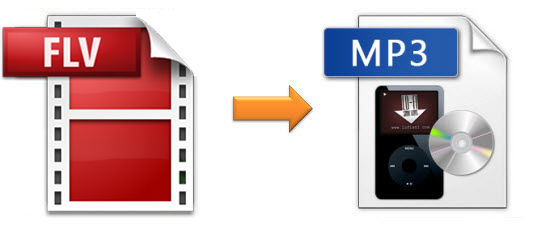Reply to the question with a single word or phrase:
What is the resulting file format?

MP3